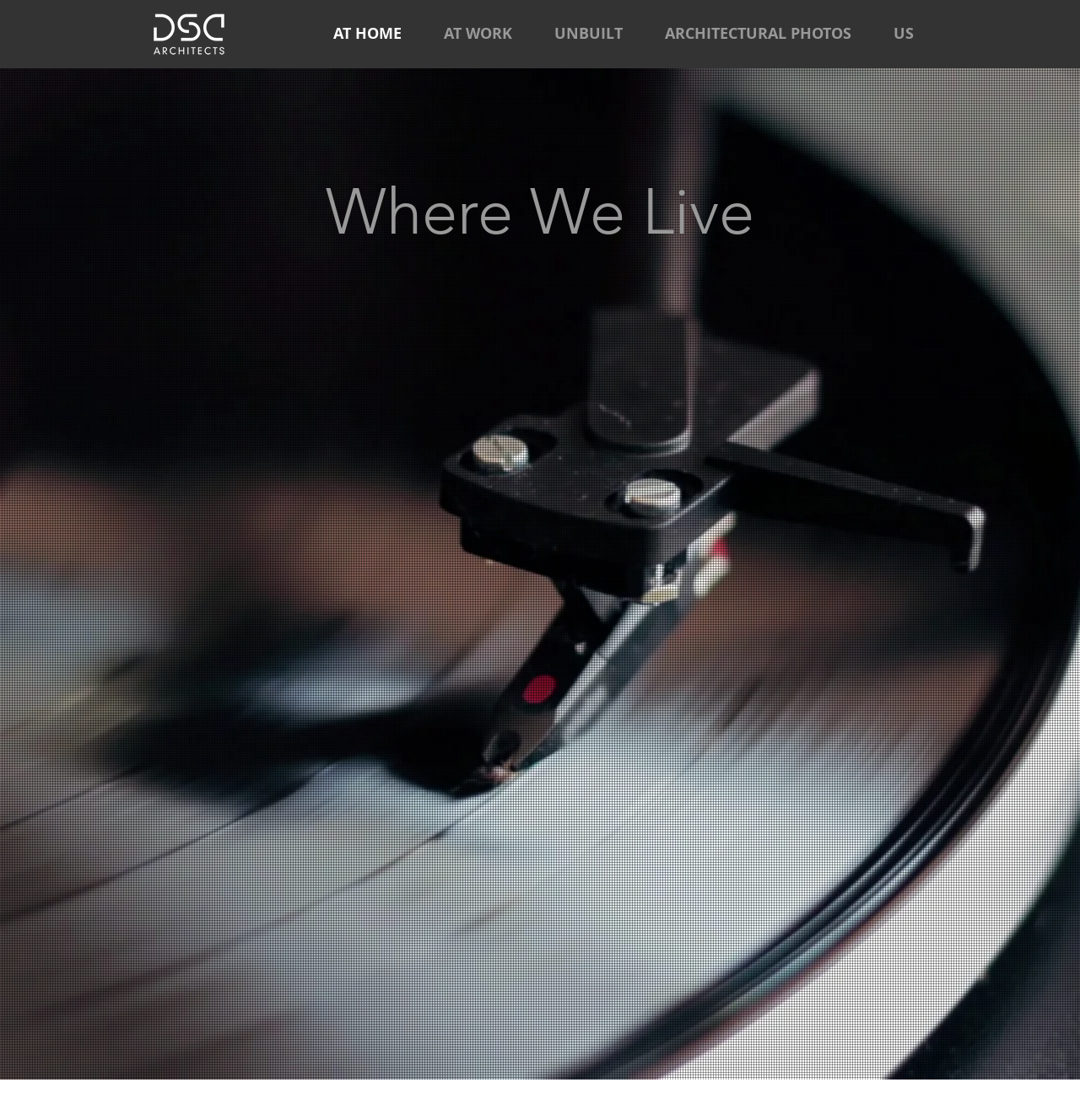Determine the bounding box coordinates for the clickable element to execute this instruction: "Click on the 'AT HOME' link". Provide the coordinates as four float numbers between 0 and 1, i.e., [left, top, right, bottom].

[0.289, 0.011, 0.391, 0.049]